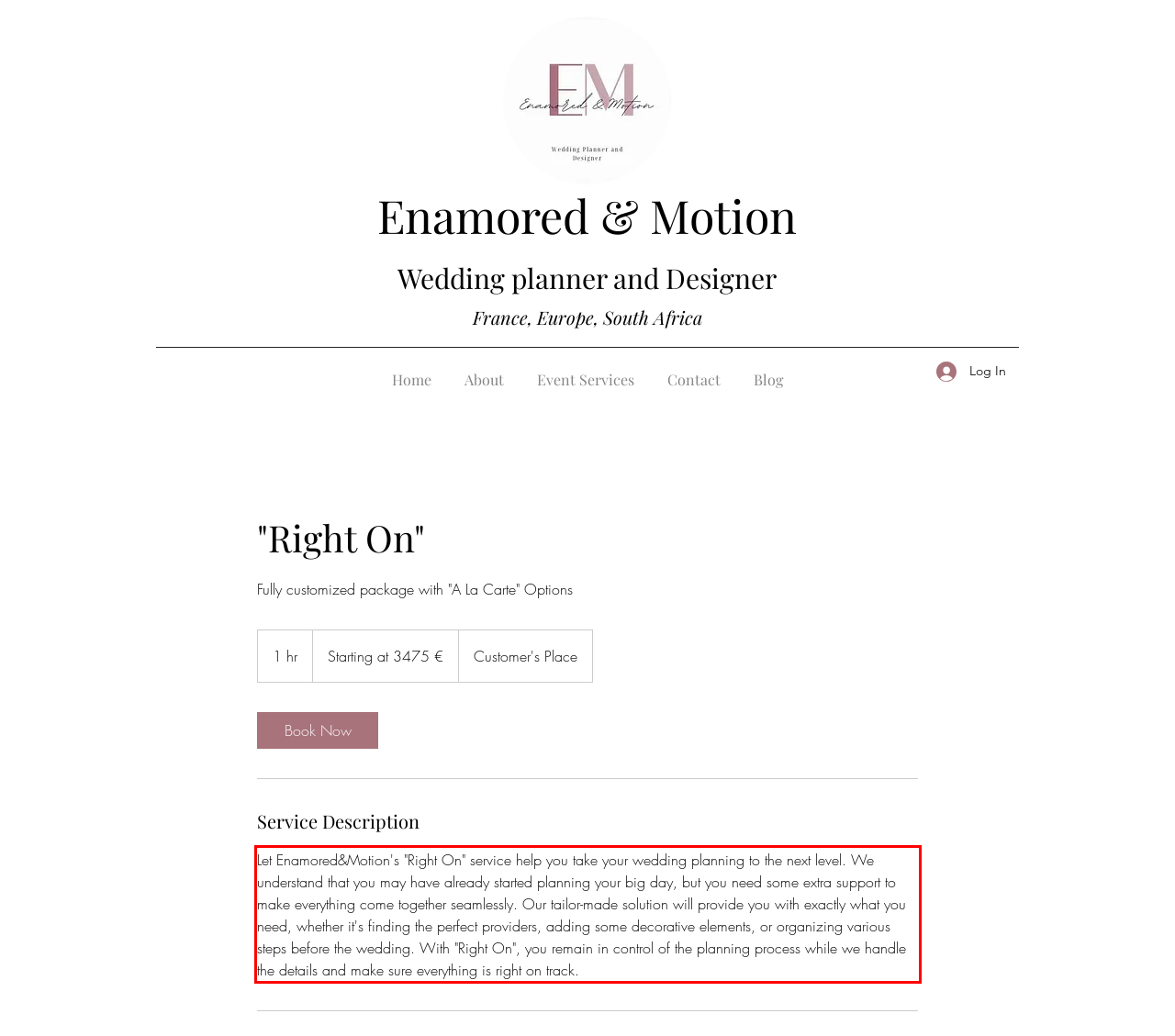Please look at the screenshot provided and find the red bounding box. Extract the text content contained within this bounding box.

Let Enamored&Motion's "Right On" service help you take your wedding planning to the next level. We understand that you may have already started planning your big day, but you need some extra support to make everything come together seamlessly. Our tailor-made solution will provide you with exactly what you need, whether it's finding the perfect providers, adding some decorative elements, or organizing various steps before the wedding. With "Right On", you remain in control of the planning process while we handle the details and make sure everything is right on track.